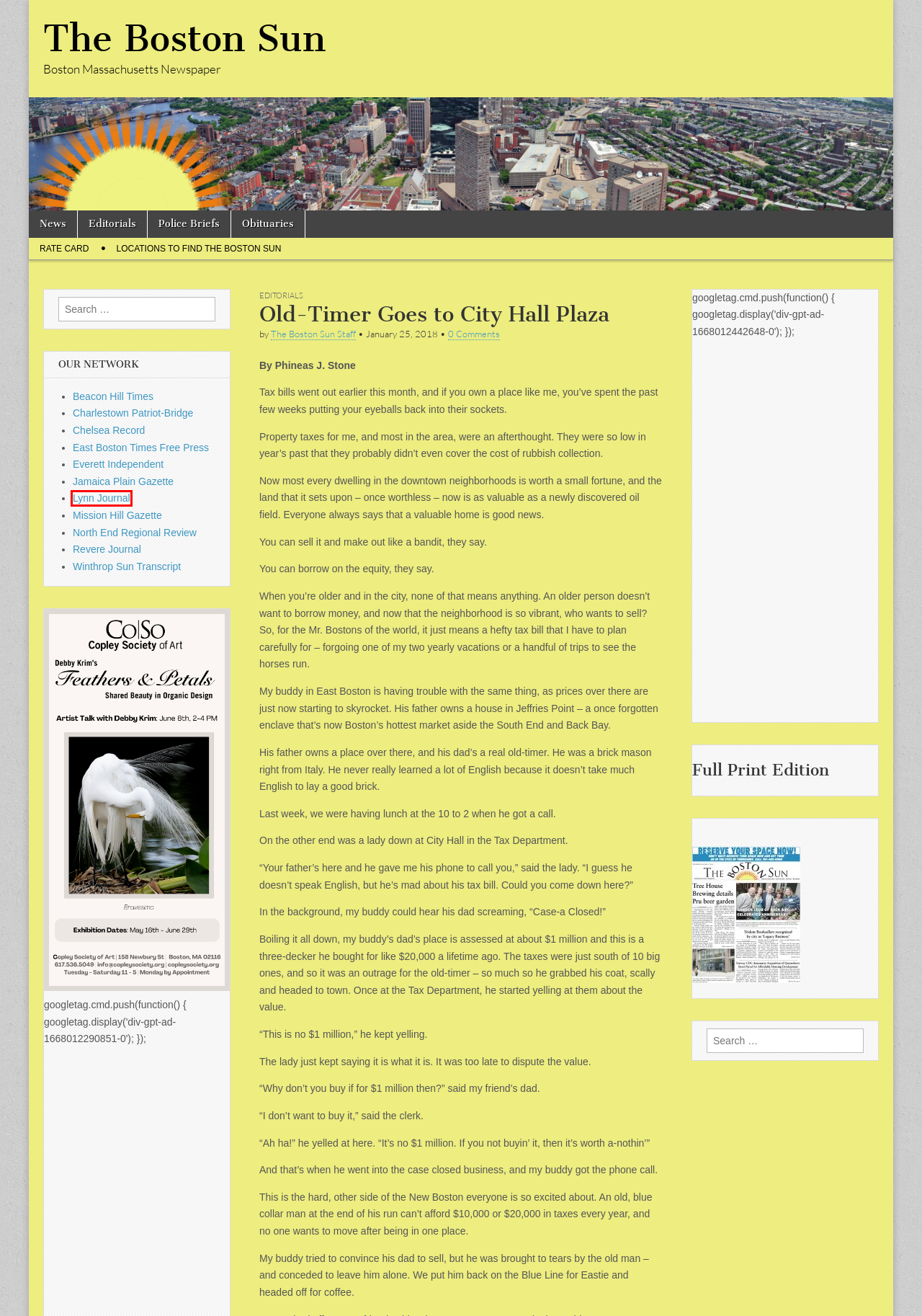You are looking at a webpage screenshot with a red bounding box around an element. Pick the description that best matches the new webpage after interacting with the element in the red bounding box. The possible descriptions are:
A. The Boston Sun Staff – The Boston Sun
B. Chelsea Record – Chelsea Massachusetts Newspaper
C. News – The Boston Sun
D. Beacon Hill Times – Beacon Hill, Boston, Massachusetts Newspaper
E. Lynn Journal – Lynn Massachusetts Newspaper
F. Jamaica Plain Gazette
G. Police Briefs – The Boston Sun
H. Revere Journal – Revere Massachusetts (MA) Newspaper

E